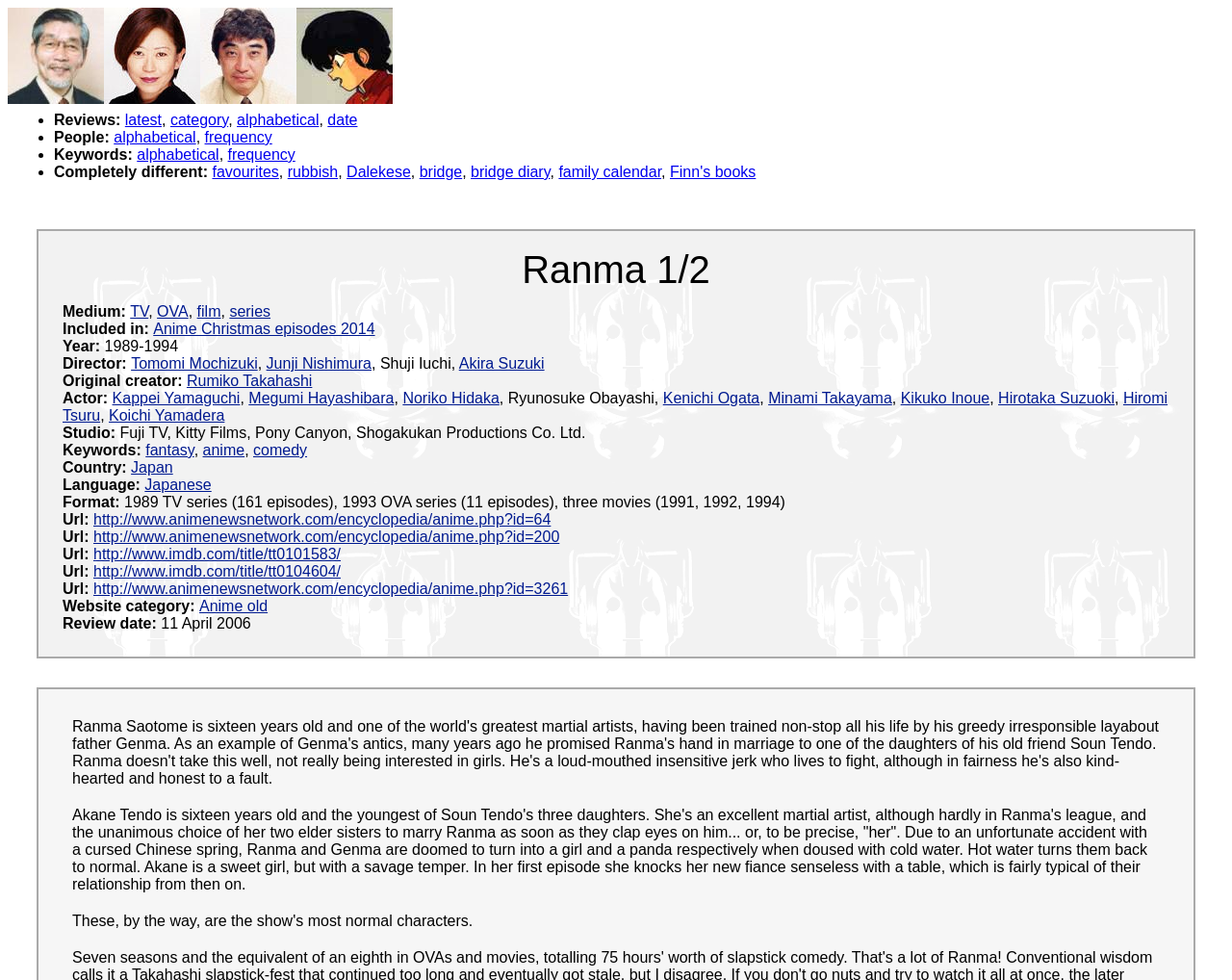What is the name of the anime series?
Please give a detailed and elaborate answer to the question based on the image.

The name of the anime series can be found in the image element with bounding box coordinates [0.241, 0.008, 0.319, 0.106], which is labeled as 'Ranma 1/2'.